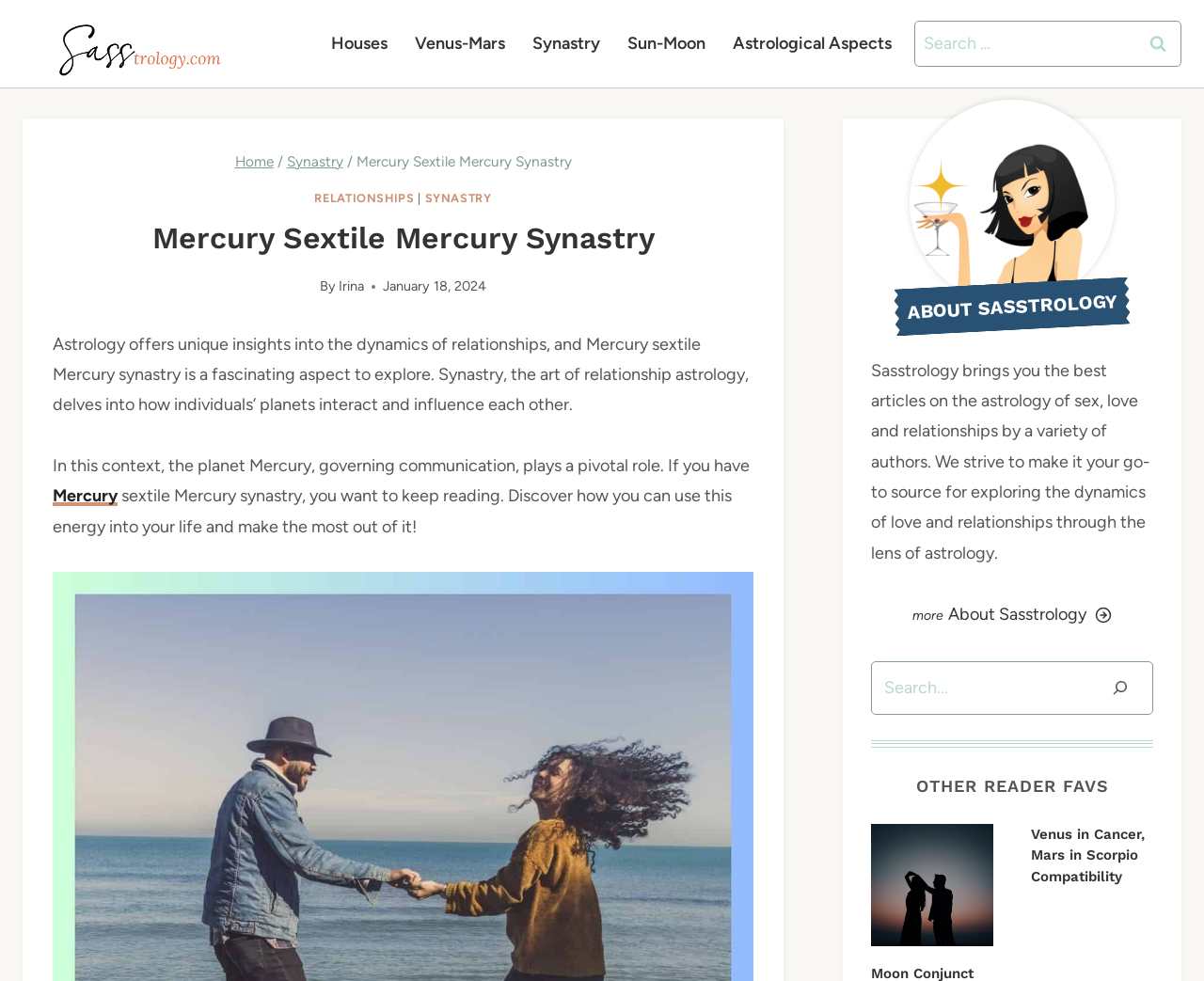Specify the bounding box coordinates of the area that needs to be clicked to achieve the following instruction: "Search for articles".

[0.759, 0.021, 0.981, 0.068]